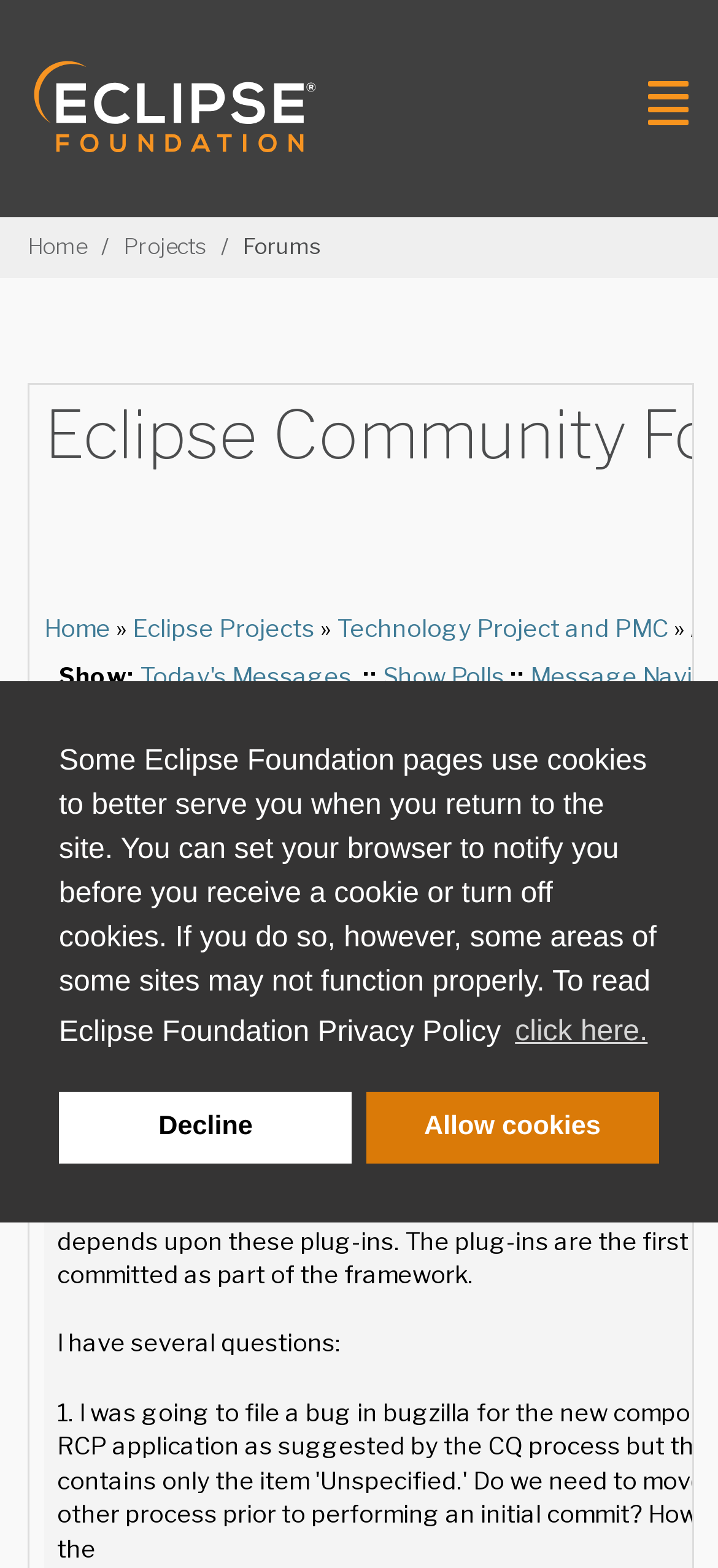Given the content of the image, can you provide a detailed answer to the question?
What is the number of messages registered by the user 'Mike'?

I found this information by looking at the text 'Messages: 4' which is part of the user information section, indicating that the user 'Mike' has 4 registered messages.